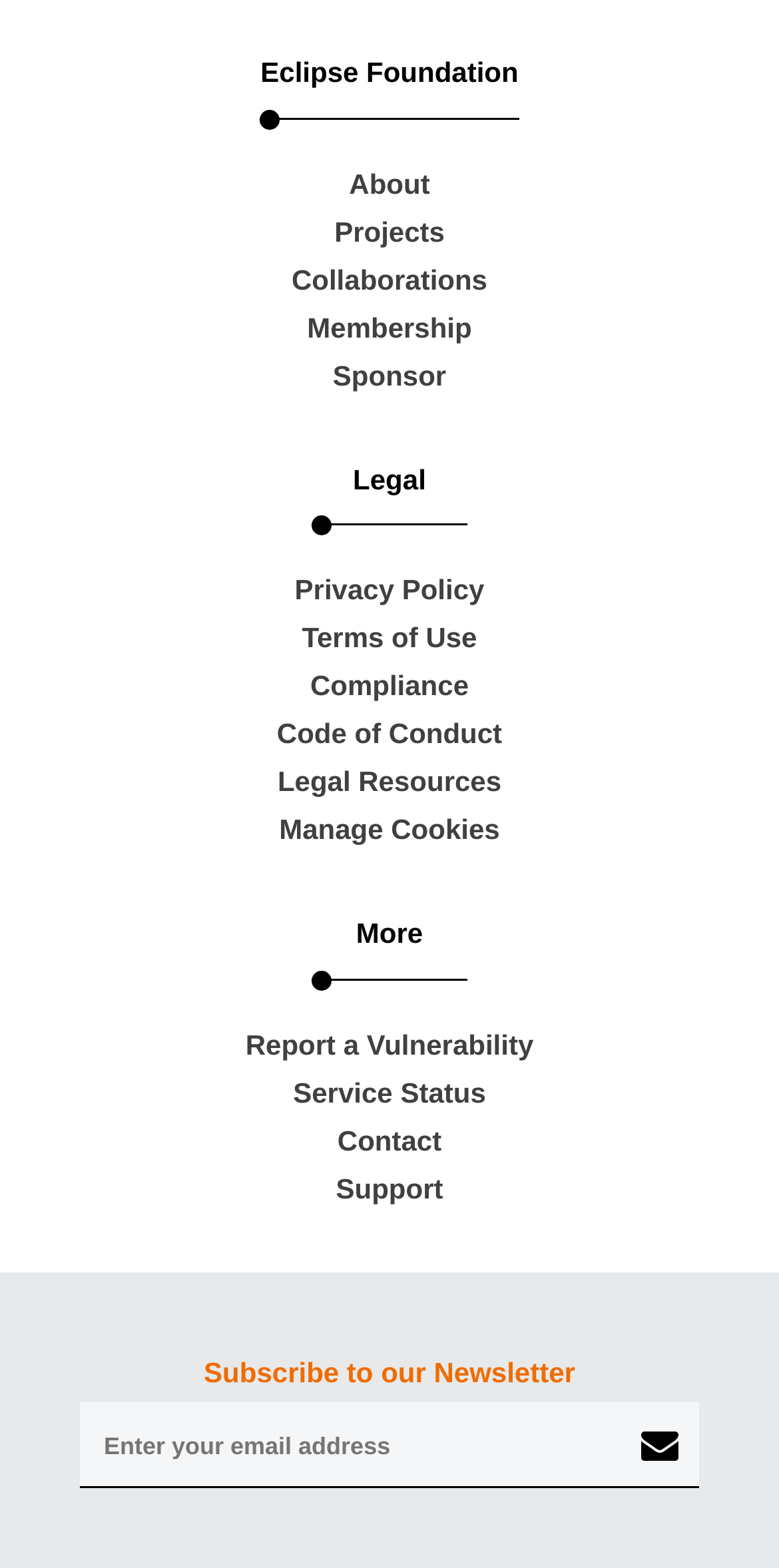Identify the coordinates of the bounding box for the element that must be clicked to accomplish the instruction: "Click Report a Vulnerability".

[0.038, 0.651, 0.962, 0.681]